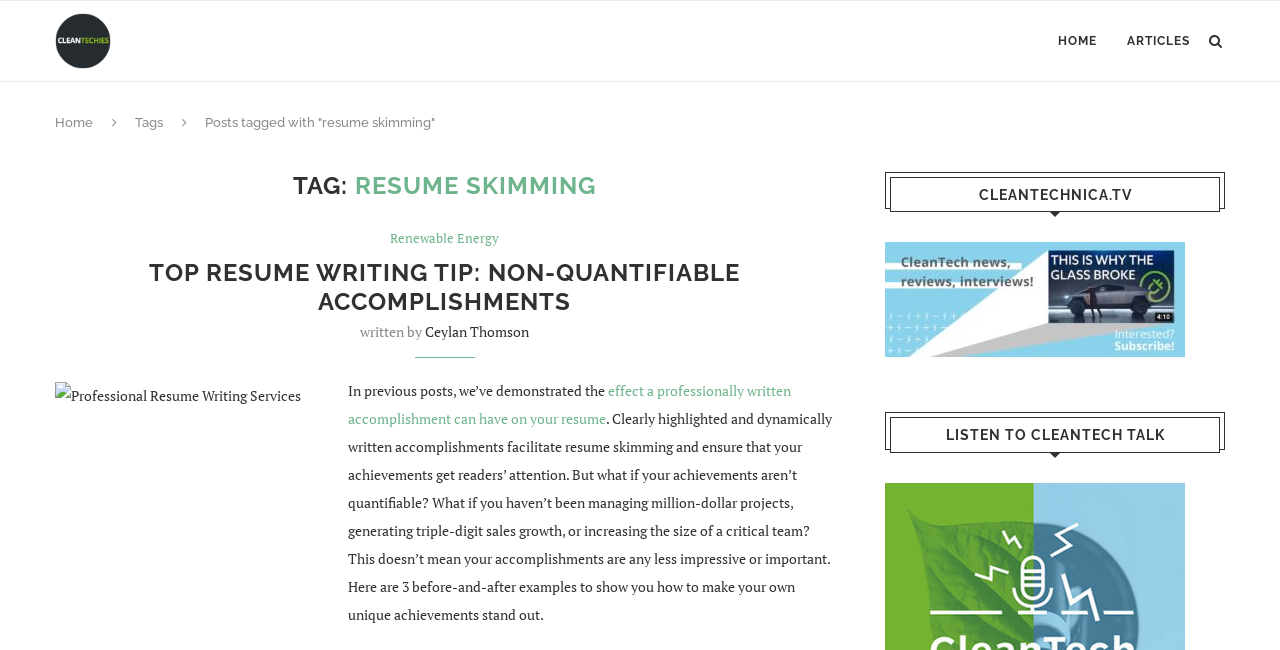Who is the author of the article?
Respond with a short answer, either a single word or a phrase, based on the image.

Ceylan Thomson